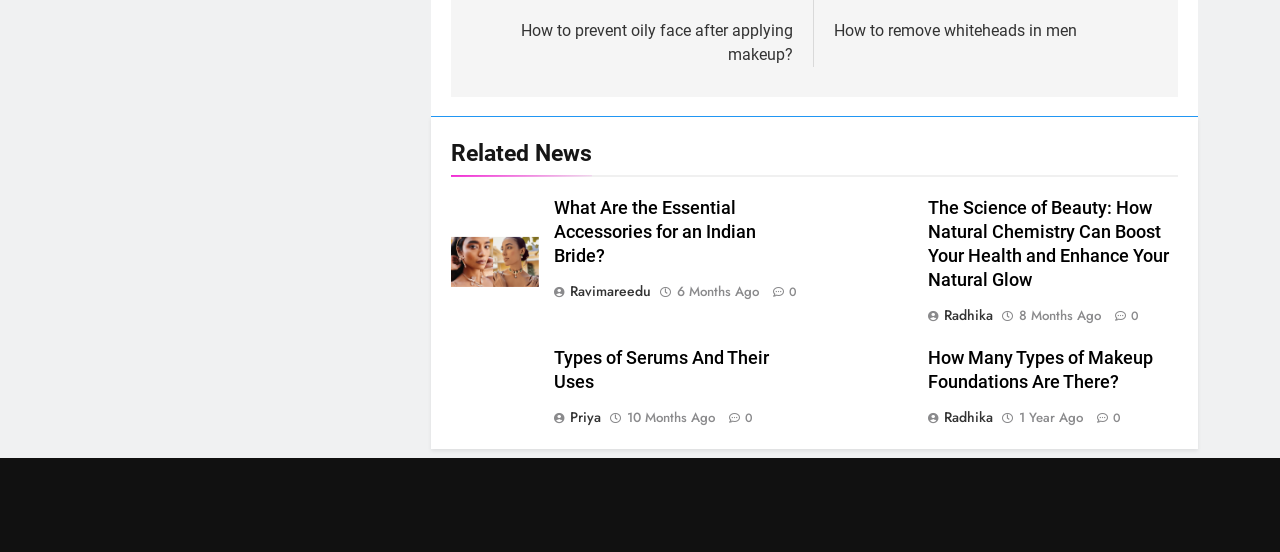Using the provided element description: "6 months ago", determine the bounding box coordinates of the corresponding UI element in the screenshot.

[0.529, 0.512, 0.593, 0.545]